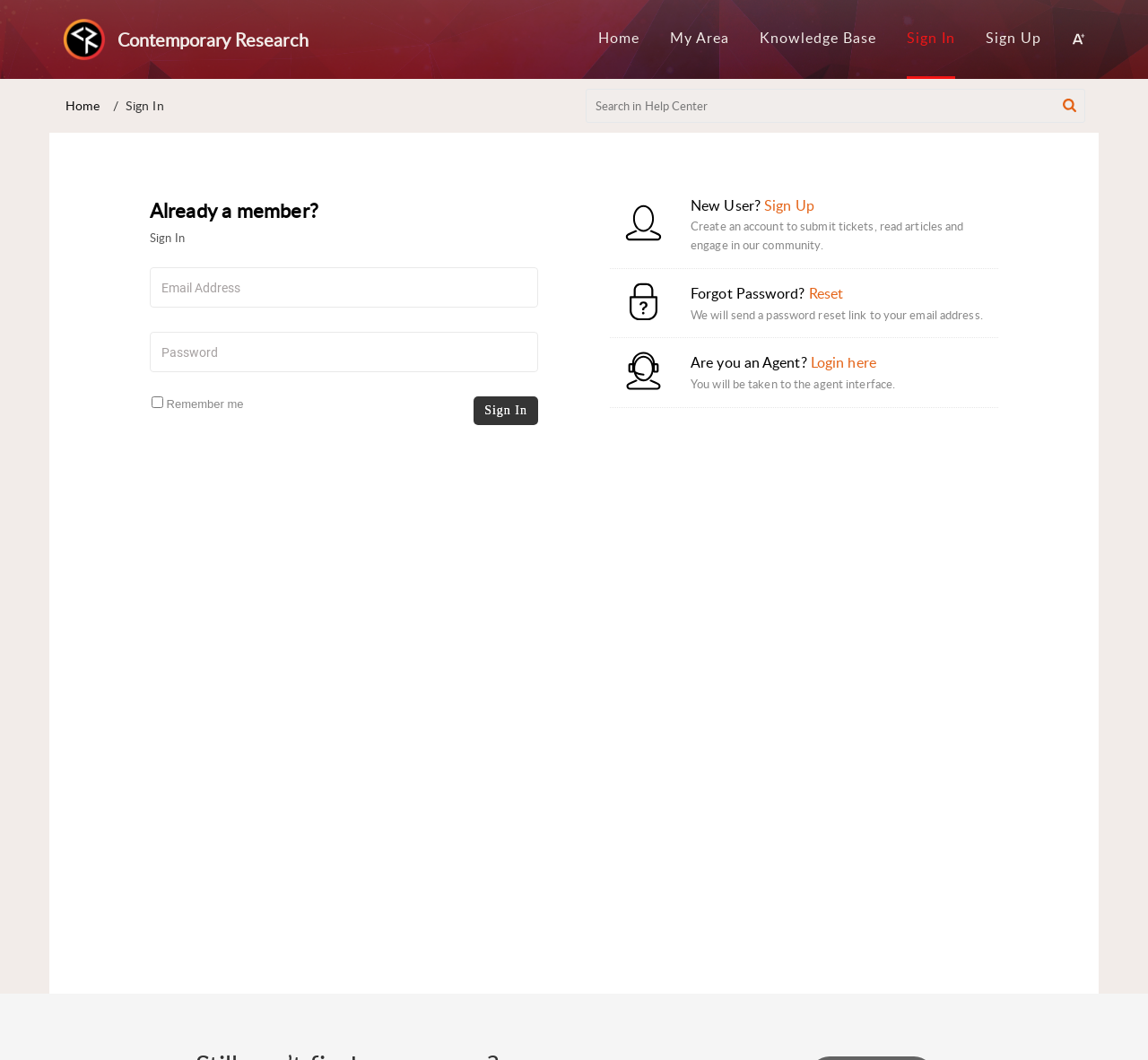Please provide a comprehensive answer to the question below using the information from the image: What is the purpose of the breadcrumbs navigation?

I found the breadcrumbs navigation by looking at the element with the ID 1086, which is a navigation element labeled as 'Breadcrumbs'. Within this element, I found links to 'Home' and 'Sign In', indicating that the breadcrumbs navigation is used to show the user's navigation path.